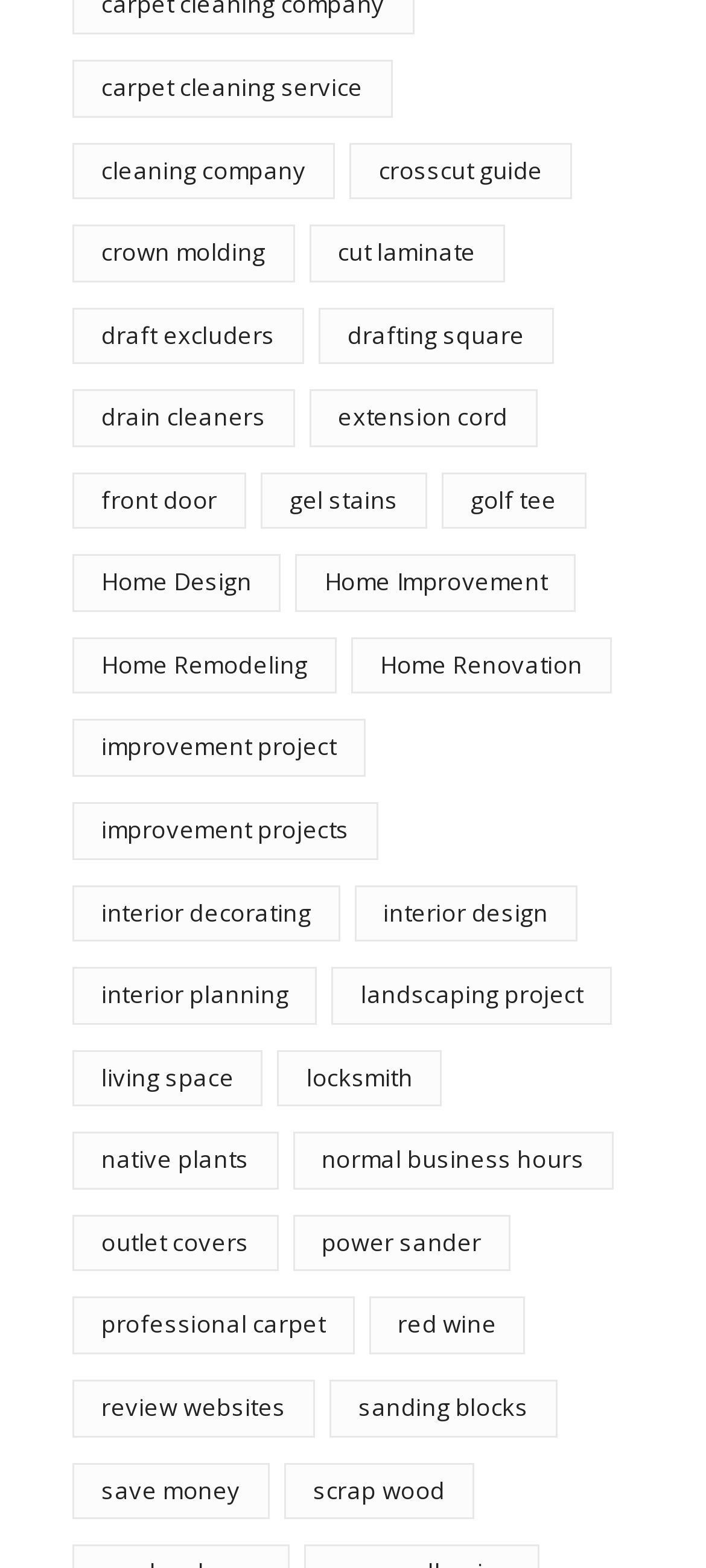How many items are in the 'crown molding' category? Analyze the screenshot and reply with just one word or a short phrase.

92